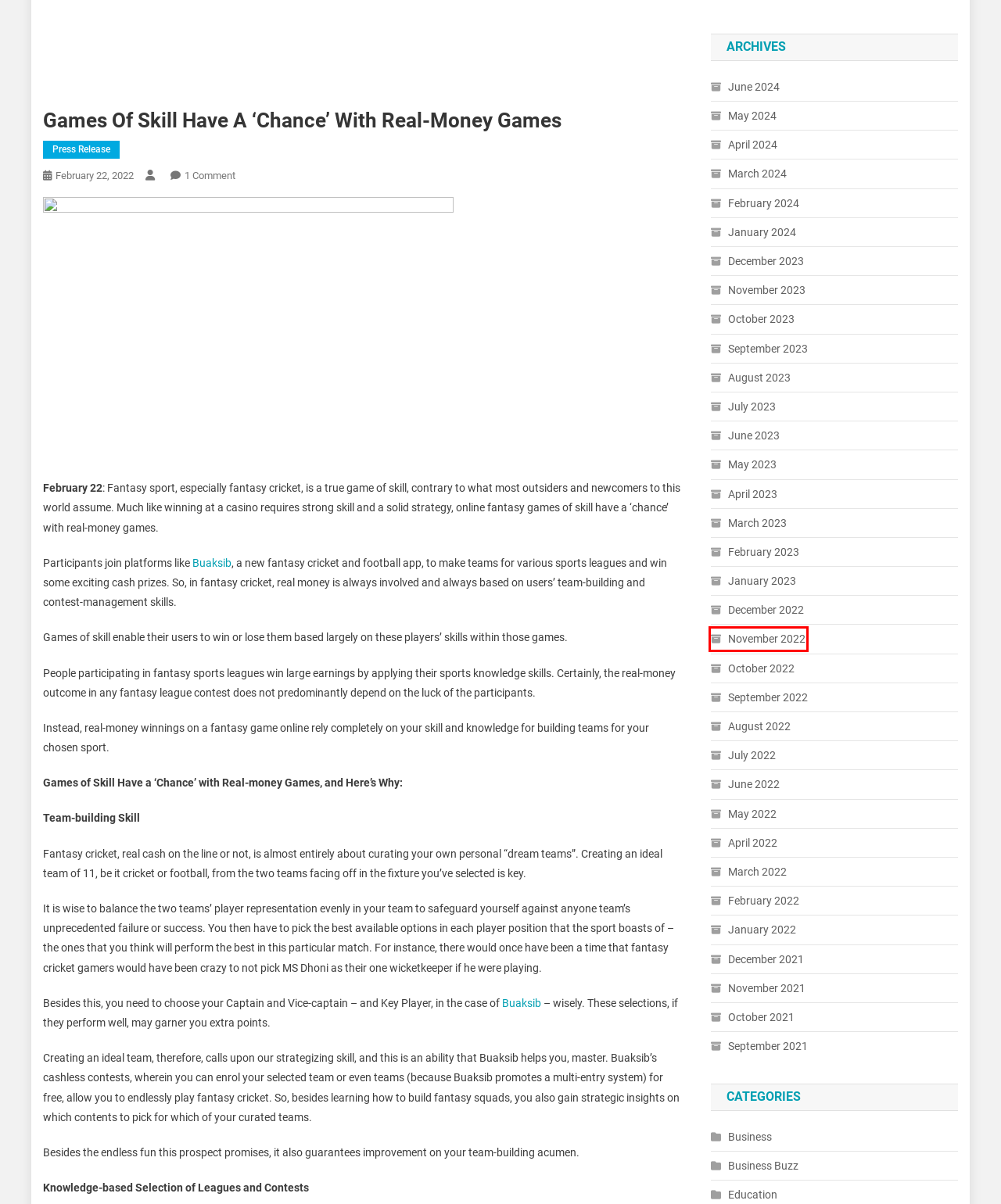You are presented with a screenshot of a webpage containing a red bounding box around an element. Determine which webpage description best describes the new webpage after clicking on the highlighted element. Here are the candidates:
A. November 2023 – Biz News
B. March 2024 – Biz News
C. November 2022 – Biz News
D. June 2023 – Biz News
E. January 2022 – Biz News
F. July 2023 – Biz News
G. September 2021 – Biz News
H. December 2022 – Biz News

C